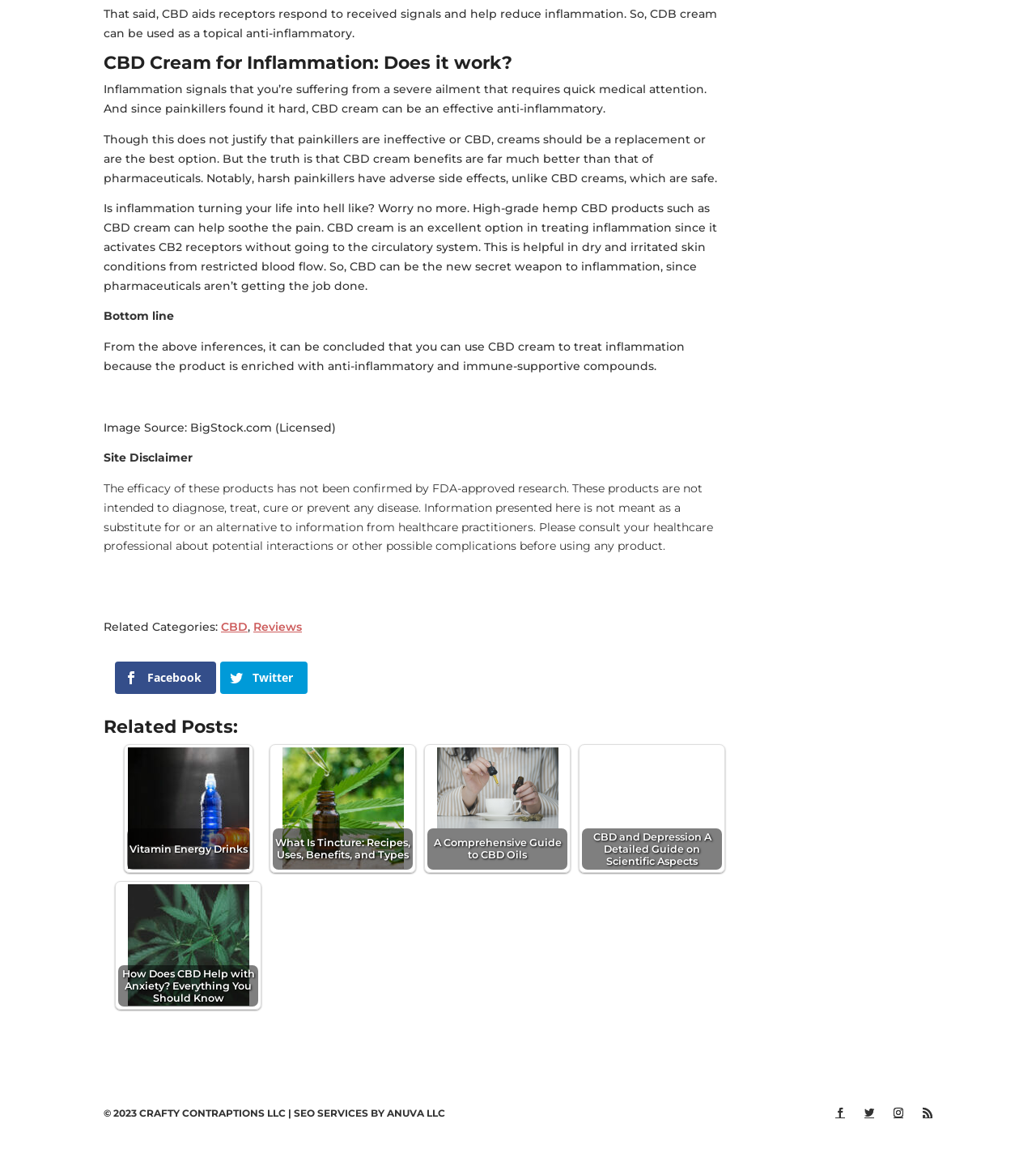Provide the bounding box coordinates of the HTML element this sentence describes: "Vitamin Energy Drinks". The bounding box coordinates consist of four float numbers between 0 and 1, i.e., [left, top, right, bottom].

[0.12, 0.641, 0.243, 0.75]